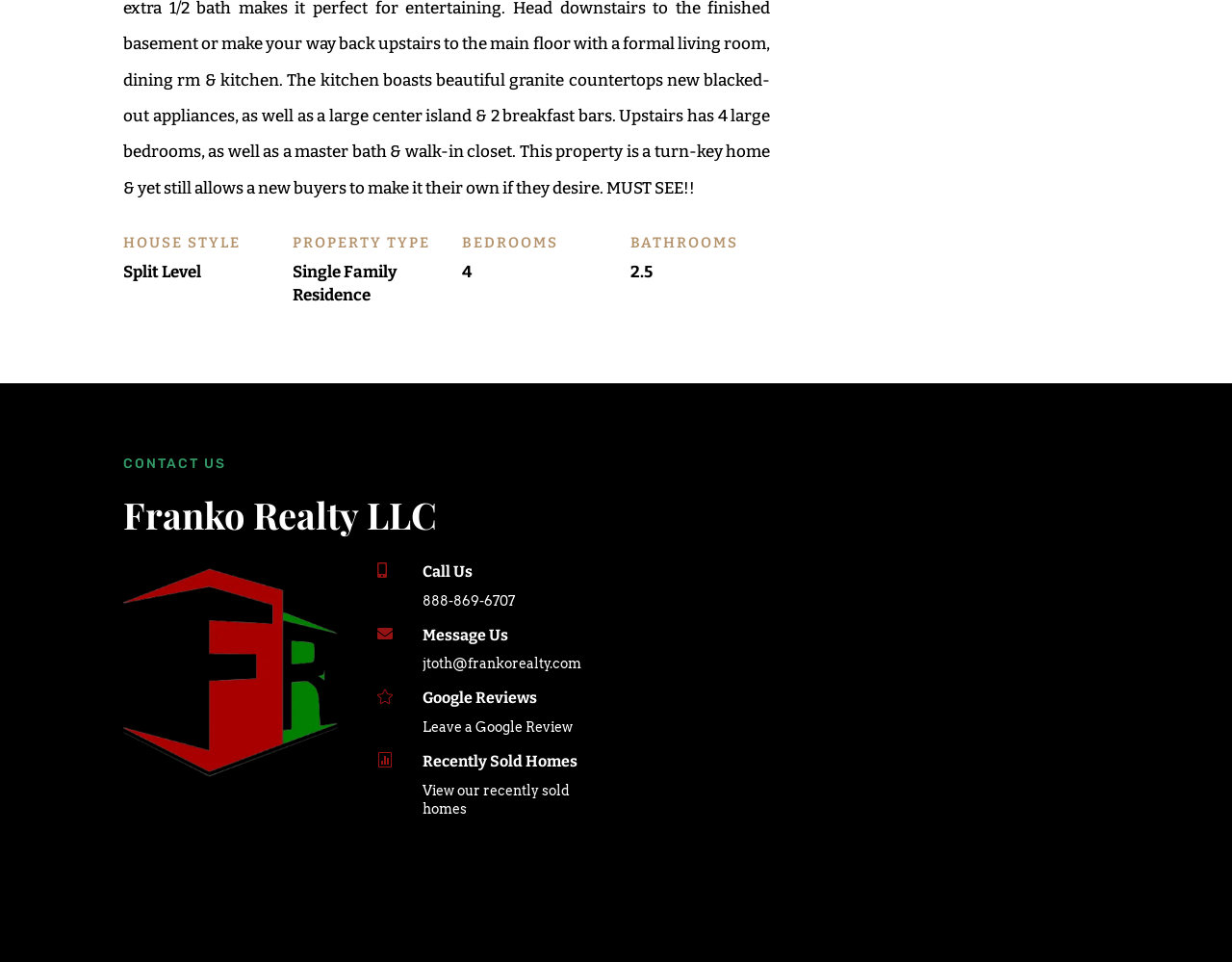Please locate the bounding box coordinates of the element's region that needs to be clicked to follow the instruction: "View Google Reviews". The bounding box coordinates should be provided as four float numbers between 0 and 1, i.e., [left, top, right, bottom].

[0.343, 0.716, 0.436, 0.735]